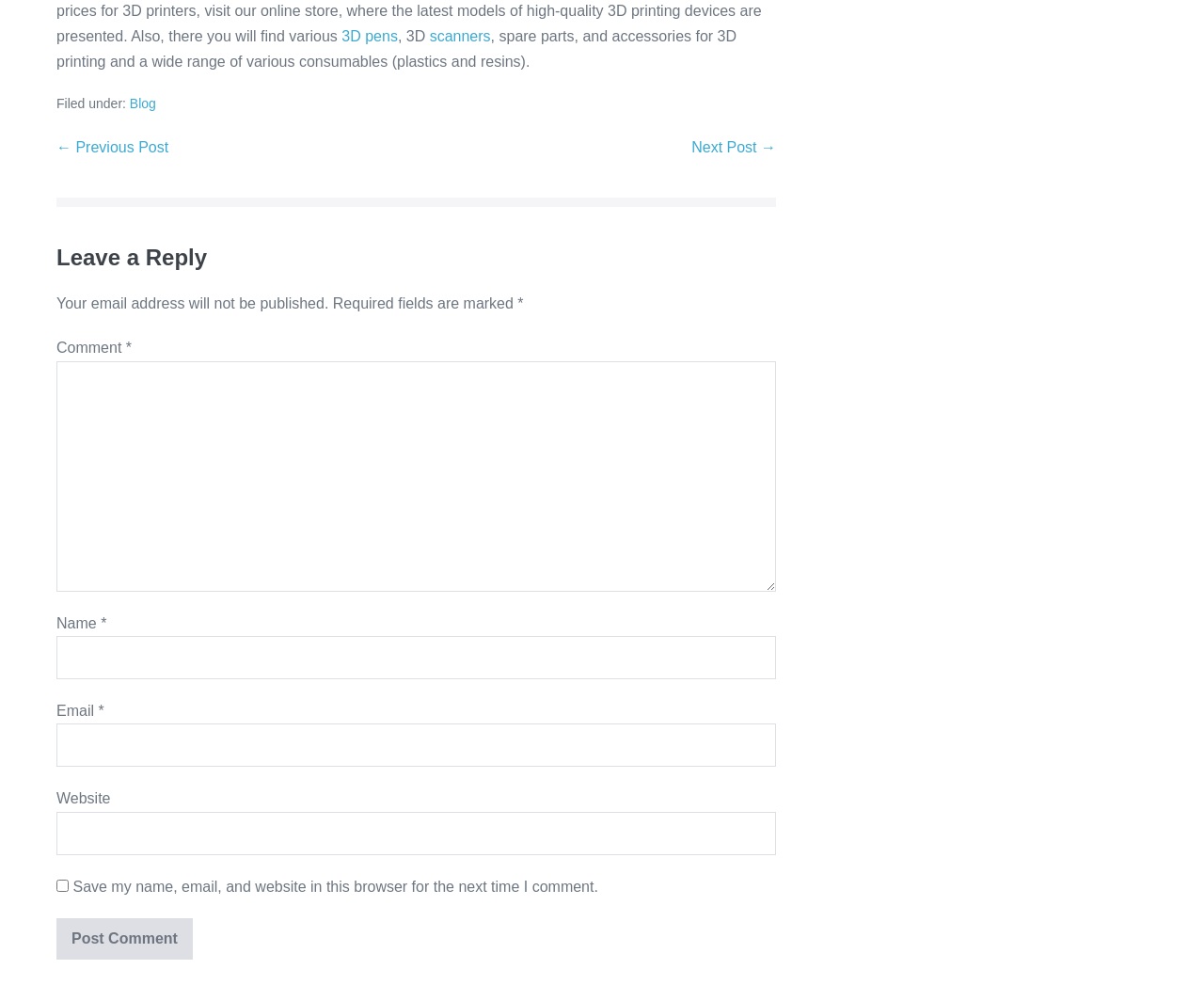Determine the bounding box coordinates of the element that should be clicked to execute the following command: "Click on Blog".

[0.108, 0.096, 0.13, 0.111]